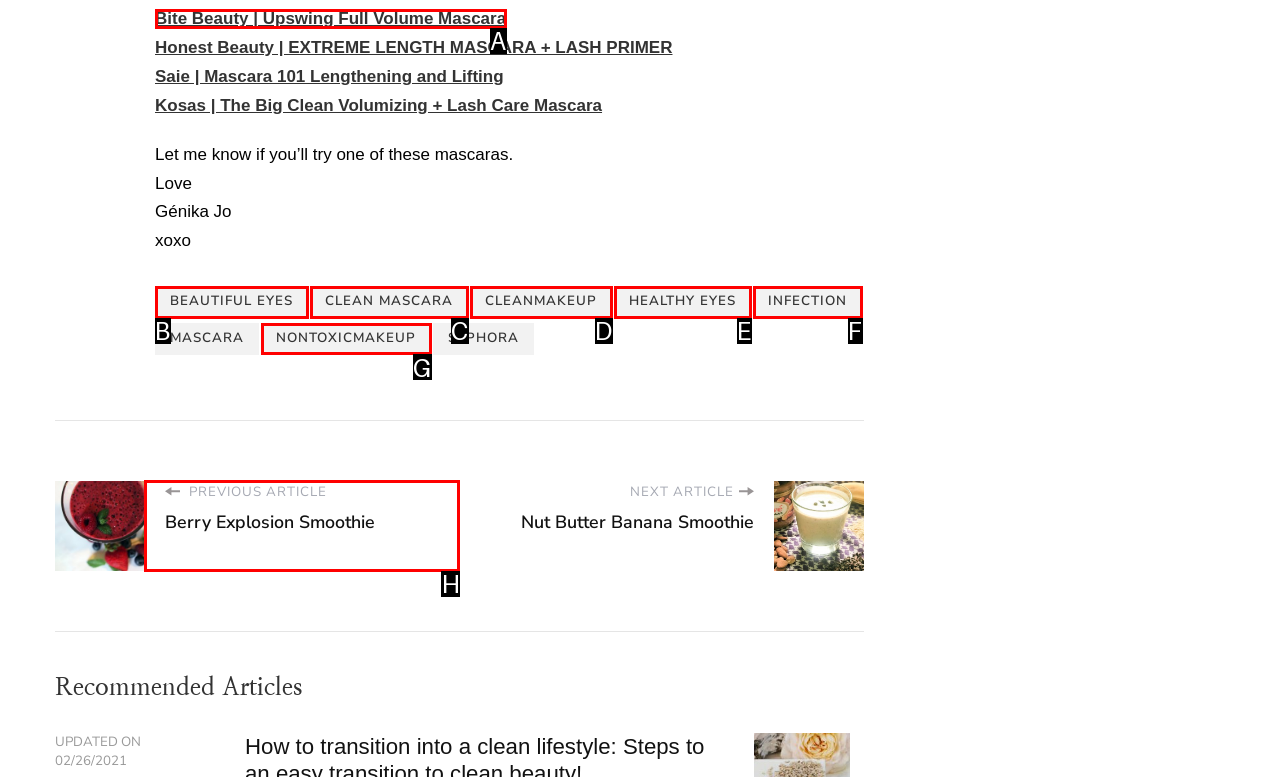Select the correct UI element to click for this task: Read the article about Berry Explosion Smoothie.
Answer using the letter from the provided options.

H